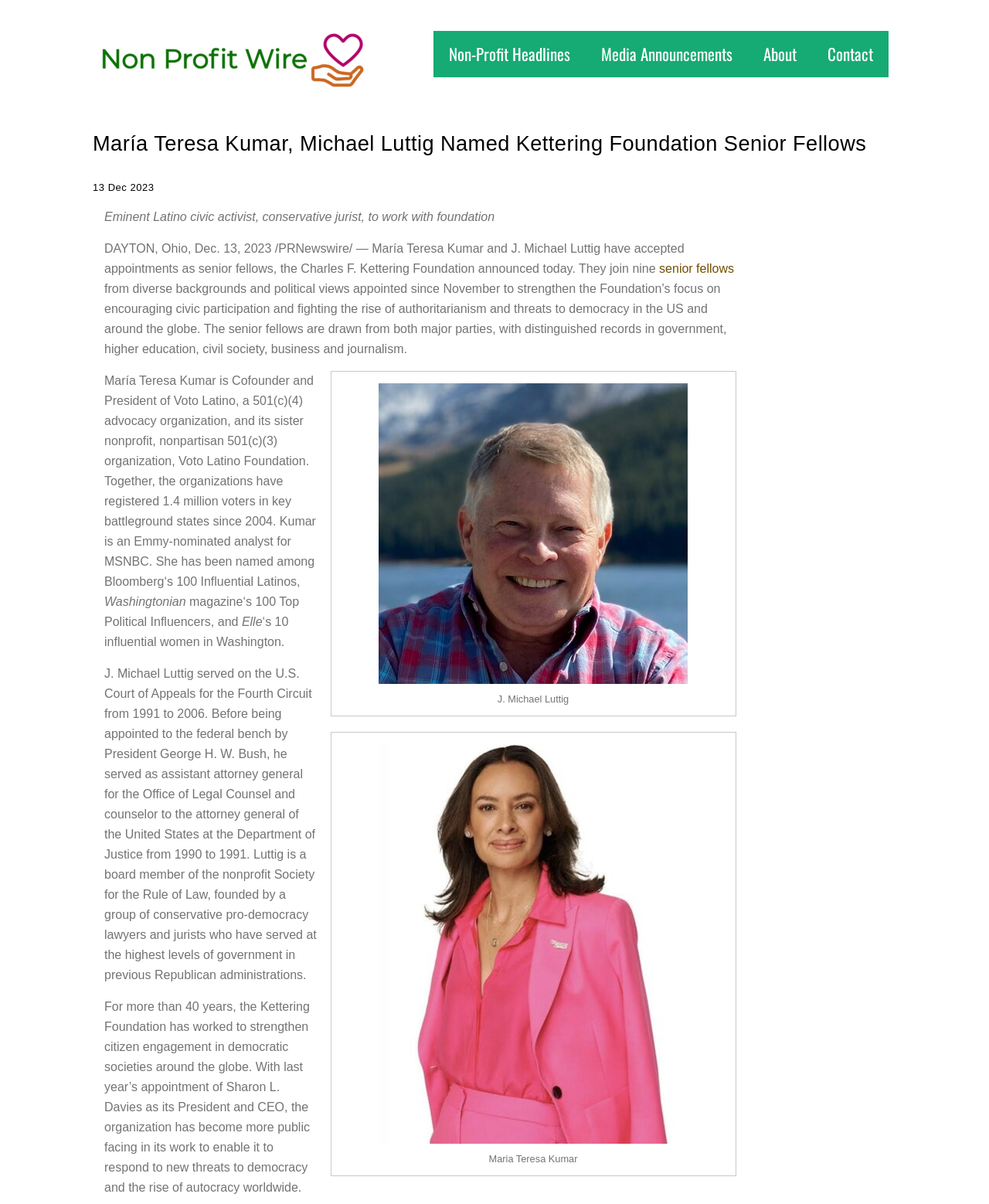Specify the bounding box coordinates of the element's area that should be clicked to execute the given instruction: "Explore the Kettering Foundation". The coordinates should be four float numbers between 0 and 1, i.e., [left, top, right, bottom].

[0.105, 0.831, 0.313, 0.908]